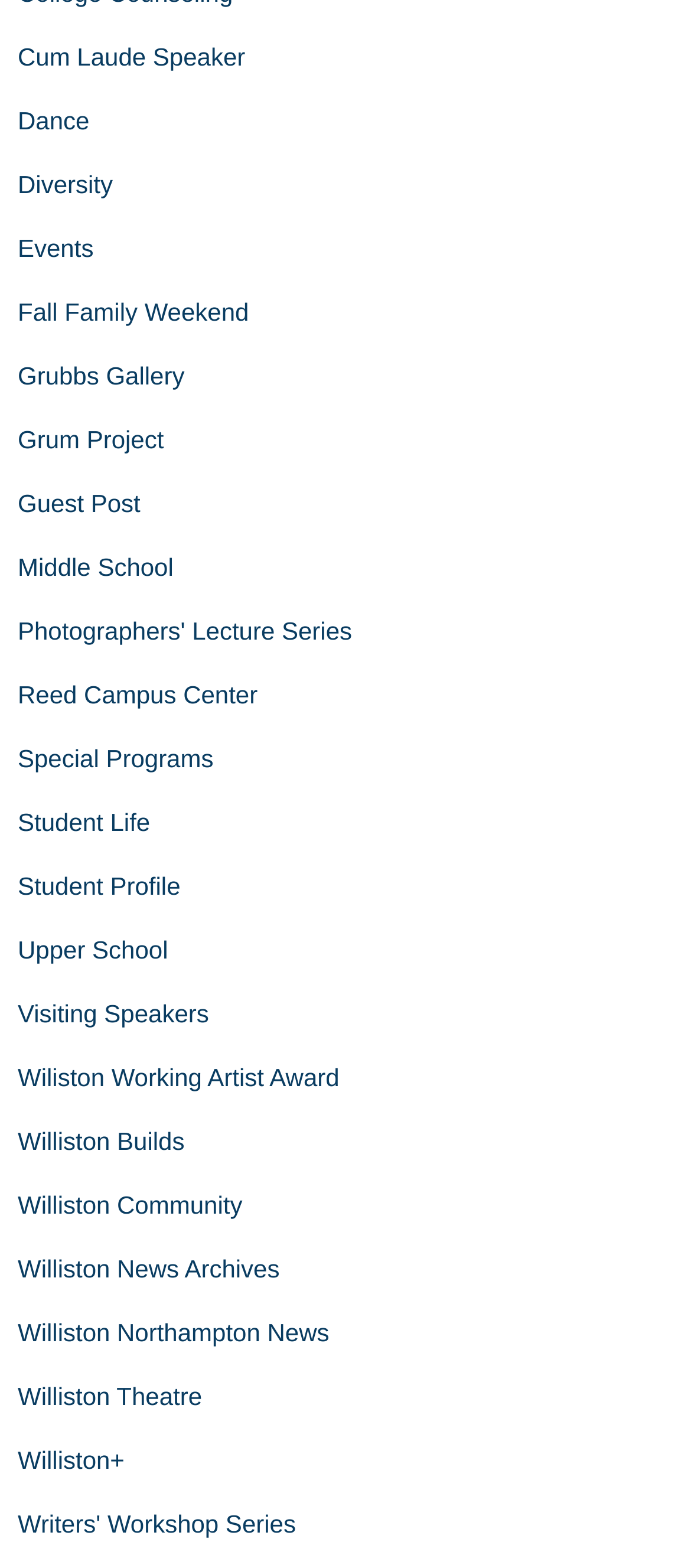Are there any links related to education on the webpage?
Refer to the image and provide a one-word or short phrase answer.

Yes